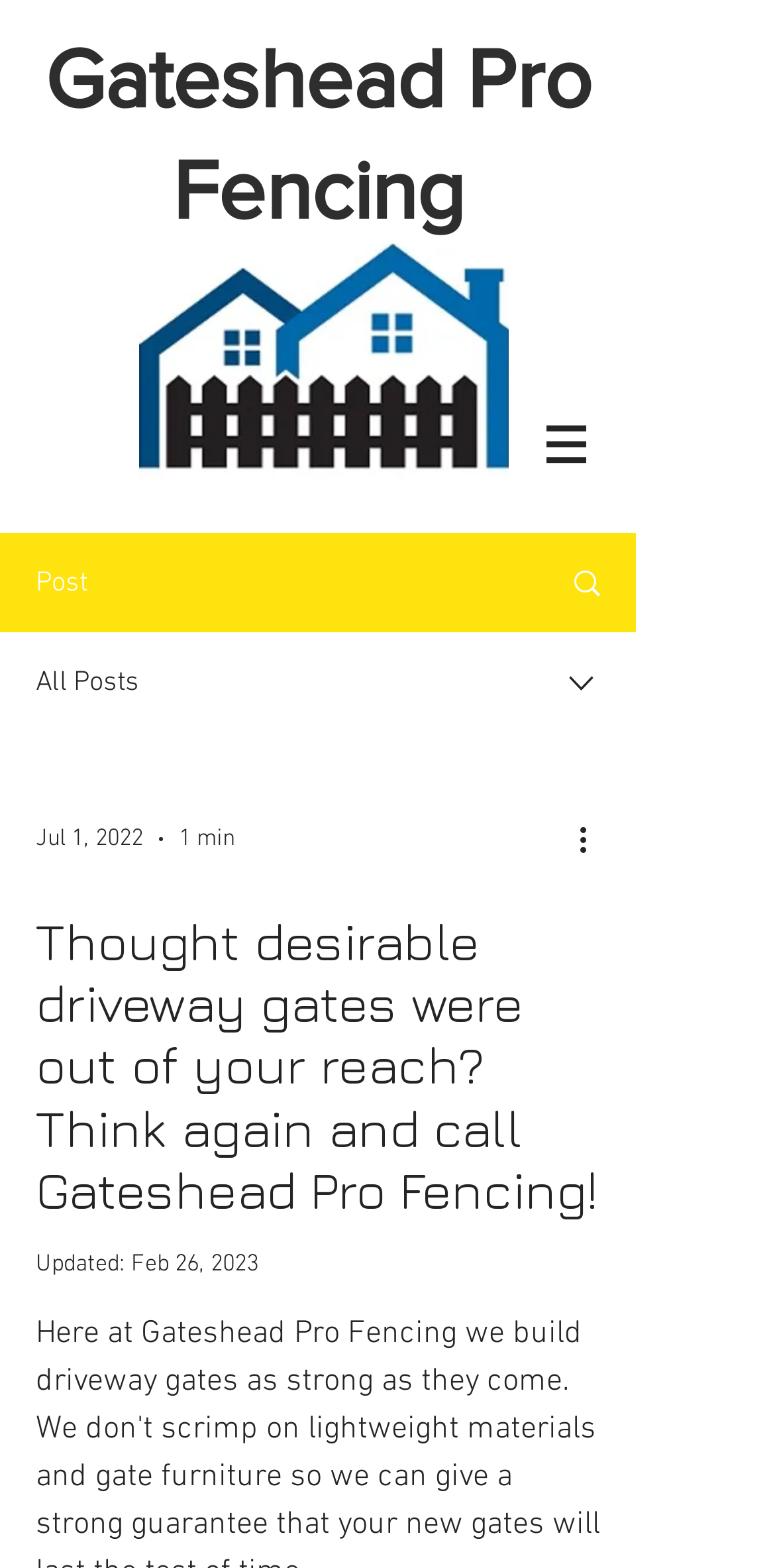Determine the bounding box of the UI component based on this description: "Search". The bounding box coordinates should be four float values between 0 and 1, i.e., [left, top, right, bottom].

[0.695, 0.341, 0.818, 0.402]